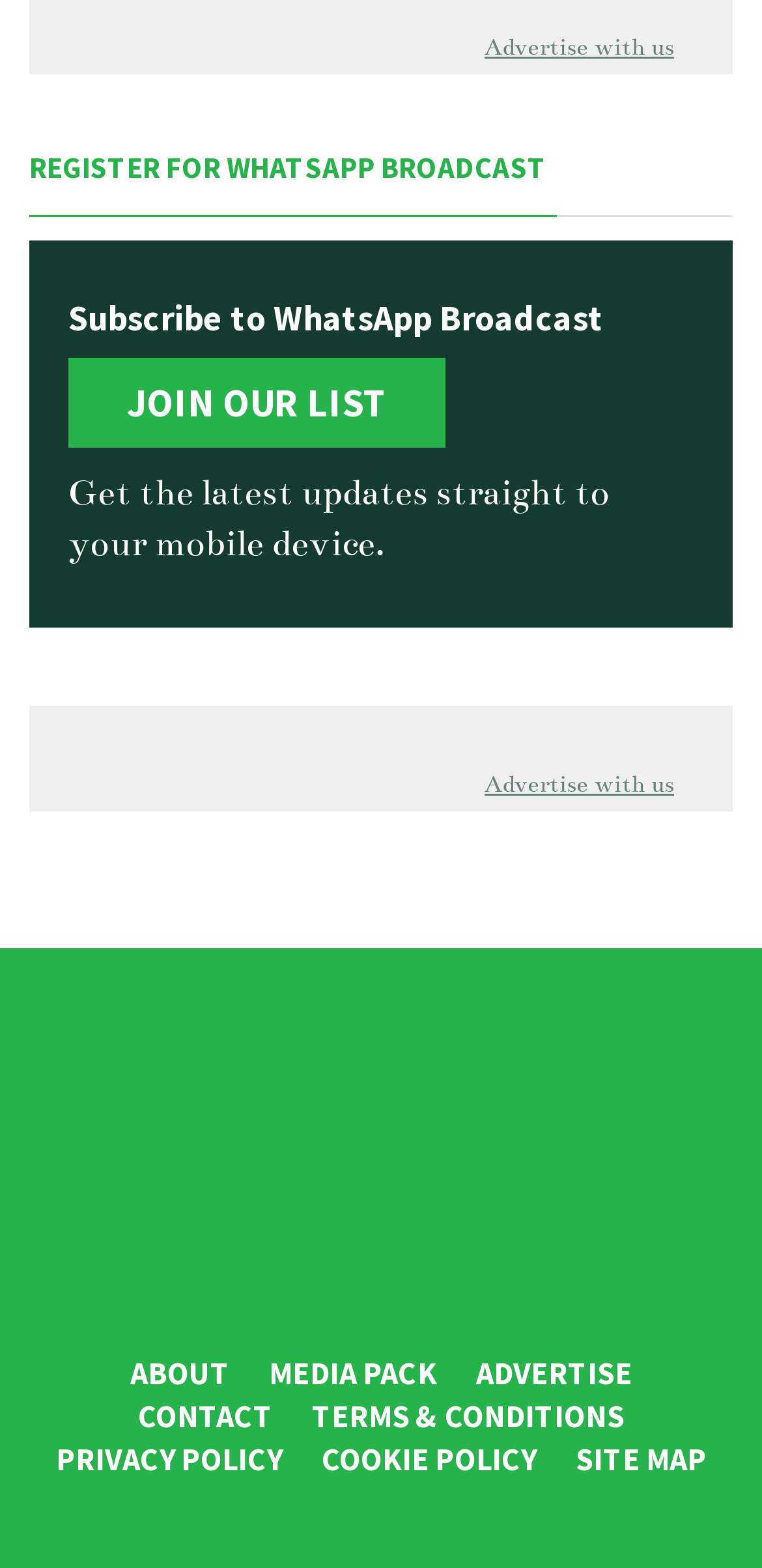Please determine the bounding box coordinates for the element that should be clicked to follow these instructions: "View terms and conditions".

[0.409, 0.889, 0.819, 0.917]